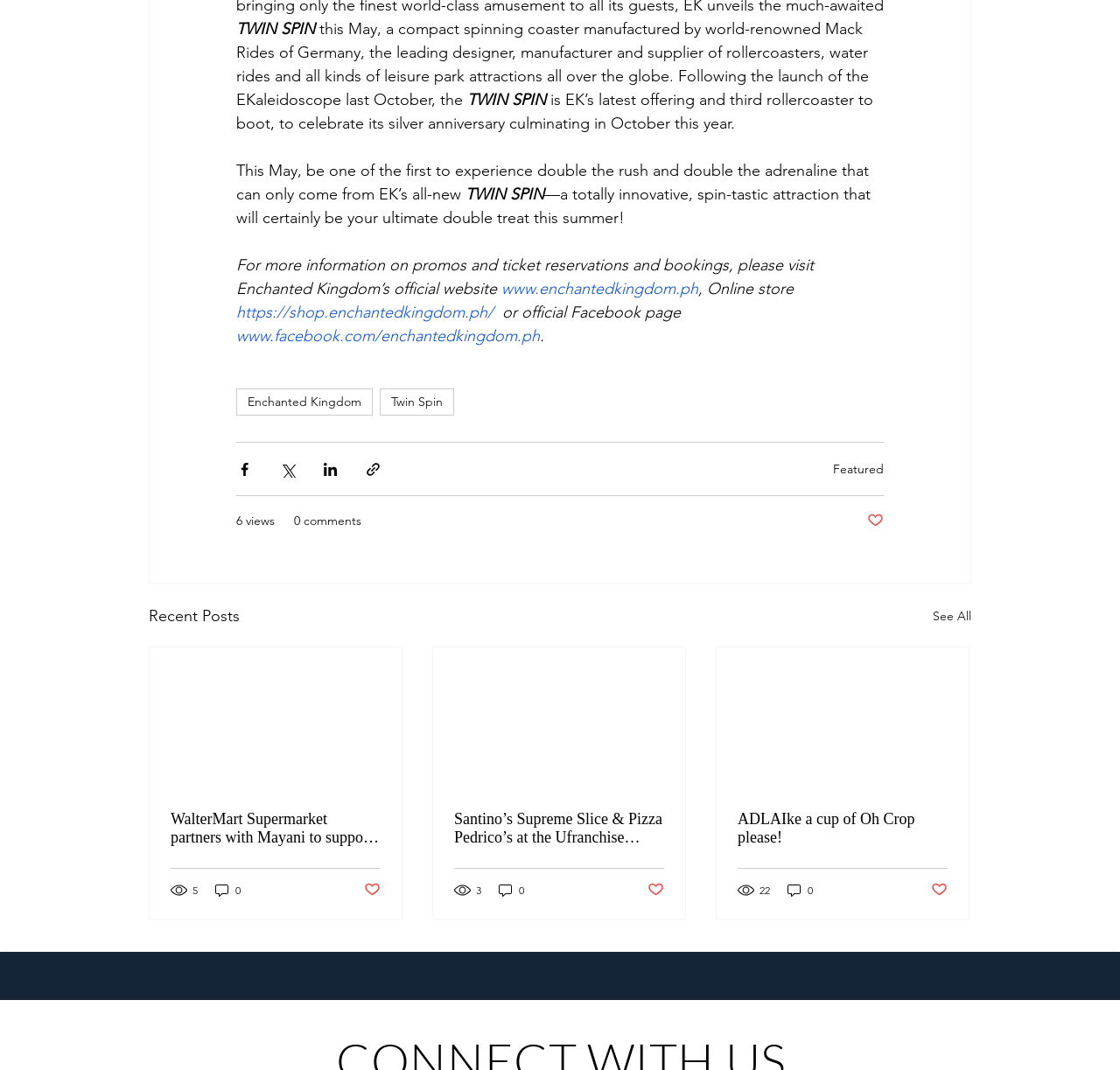Identify the bounding box coordinates of the clickable region necessary to fulfill the following instruction: "Click on the 'Twitter social link'". The bounding box coordinates should be four float numbers between 0 and 1, i.e., [left, top, right, bottom].

None